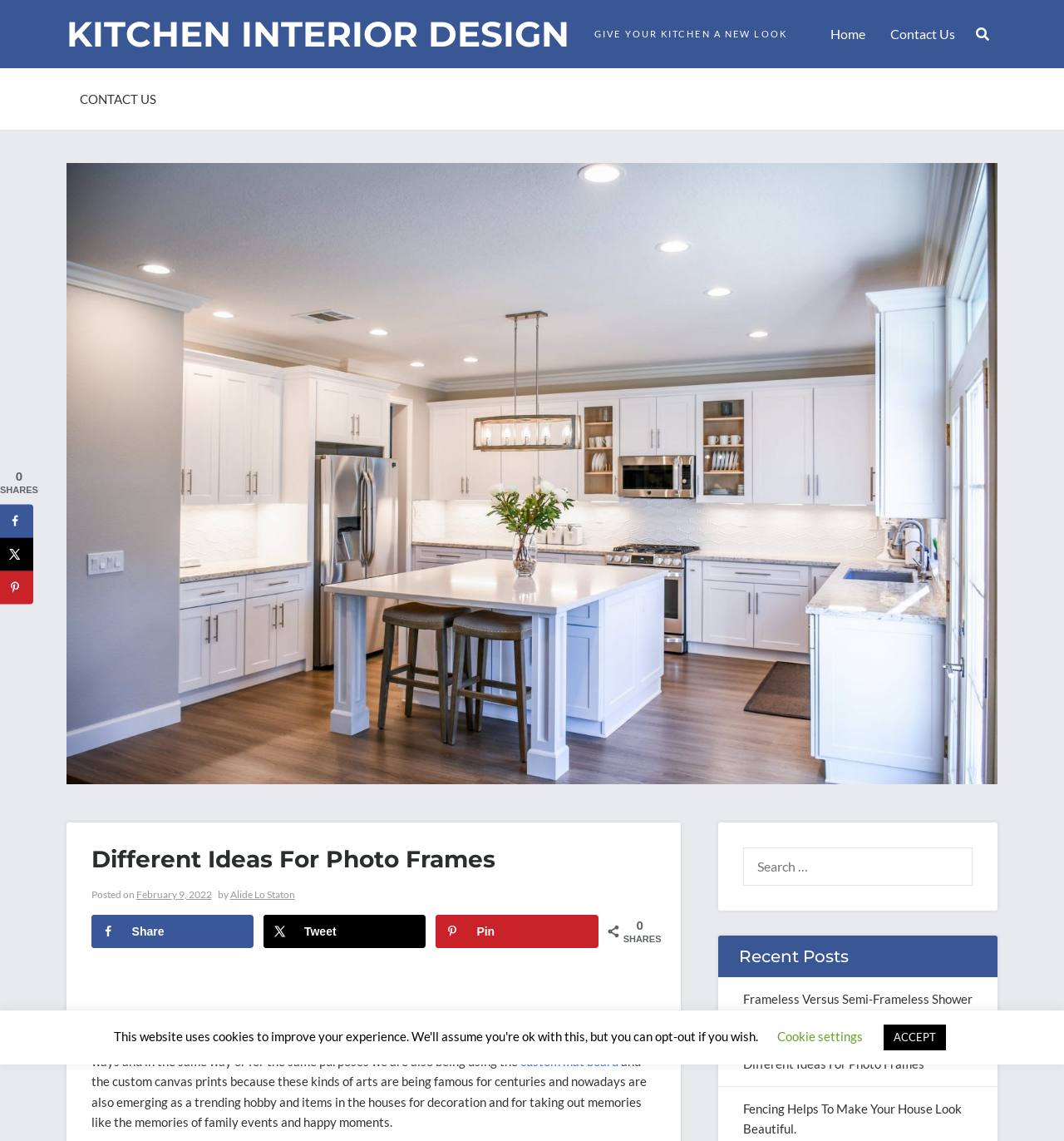Create a full and detailed caption for the entire webpage.

This webpage is about kitchen interior design, specifically focusing on photo frames. At the top, there is a large heading "KITCHEN INTERIOR DESIGN" with a link to the same text. Below it, there is a static text "GIVE YOUR KITCHEN A NEW LOOK". 

On the top right, there are three links: "Home", "Contact Us", and a Facebook icon. Below these links, there is a section with a heading "Different Ideas For Photo Frames" and a subheading "Posted on February 9, 2022 by Alide Lo Staton". This section also contains a share button with options to share on Facebook, X, and Pinterest.

The main content of the webpage starts with a paragraph discussing the popularity of photography as a hobby and the use of photo frames online to decorate houses. The text also mentions custom mat boards and custom canvas prints as popular decoration items. 

On the right side of the webpage, there is a search bar with a label "SEARCH FOR:". Below the search bar, there are three recent posts listed as links: "Frameless Versus Semi-frameless Shower Screens", "Different Ideas For Photo Frames", and "Fencing Helps To Make Your House Look Beautiful." 

At the bottom of the webpage, there are two buttons: "Cookie settings" and "ACCEPT". On the left side, there is a social sharing sidebar with options to share on Facebook, X, and Pinterest.